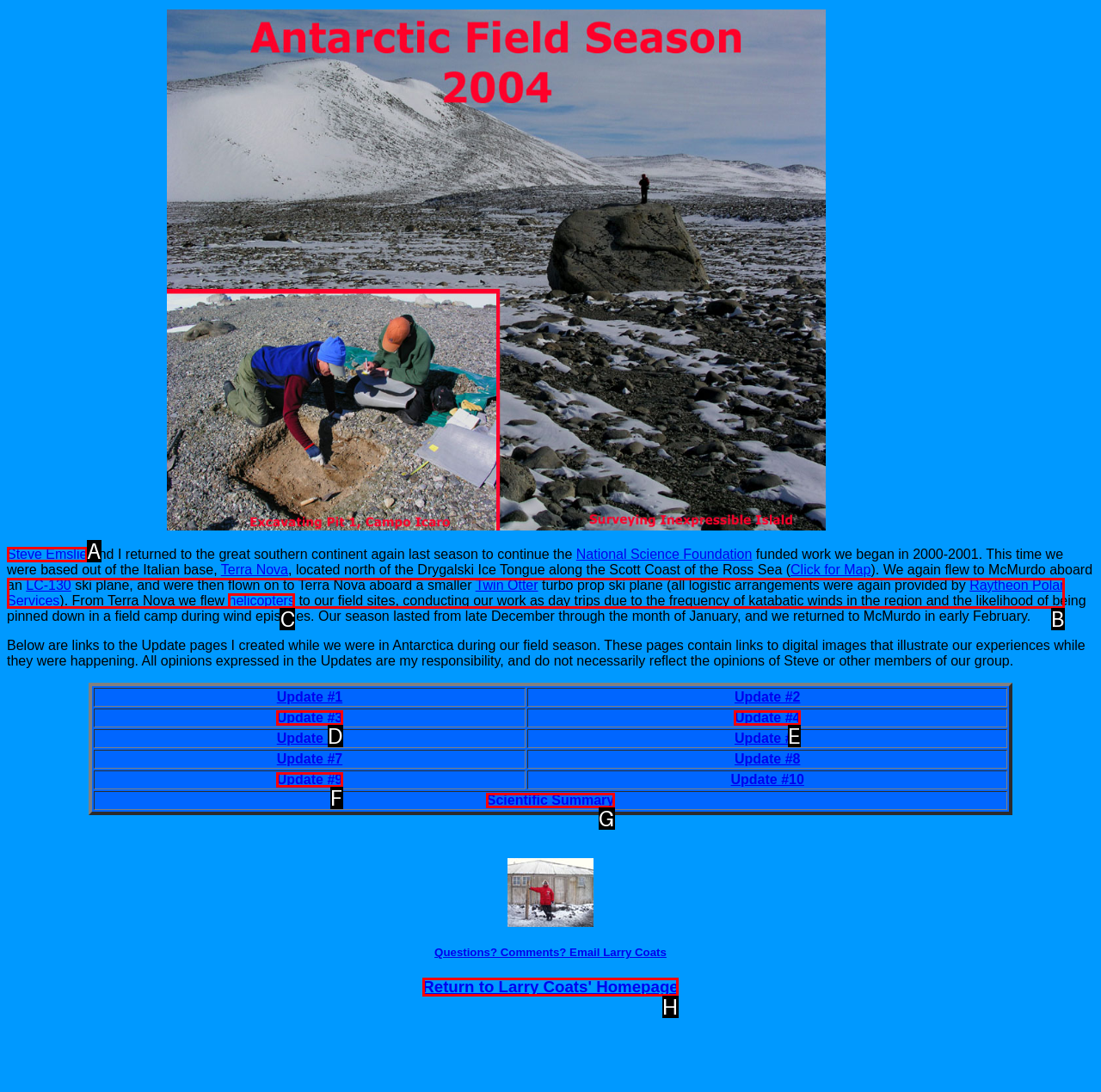Choose the letter of the option you need to click to Return to Larry Coats' Homepage. Answer with the letter only.

H